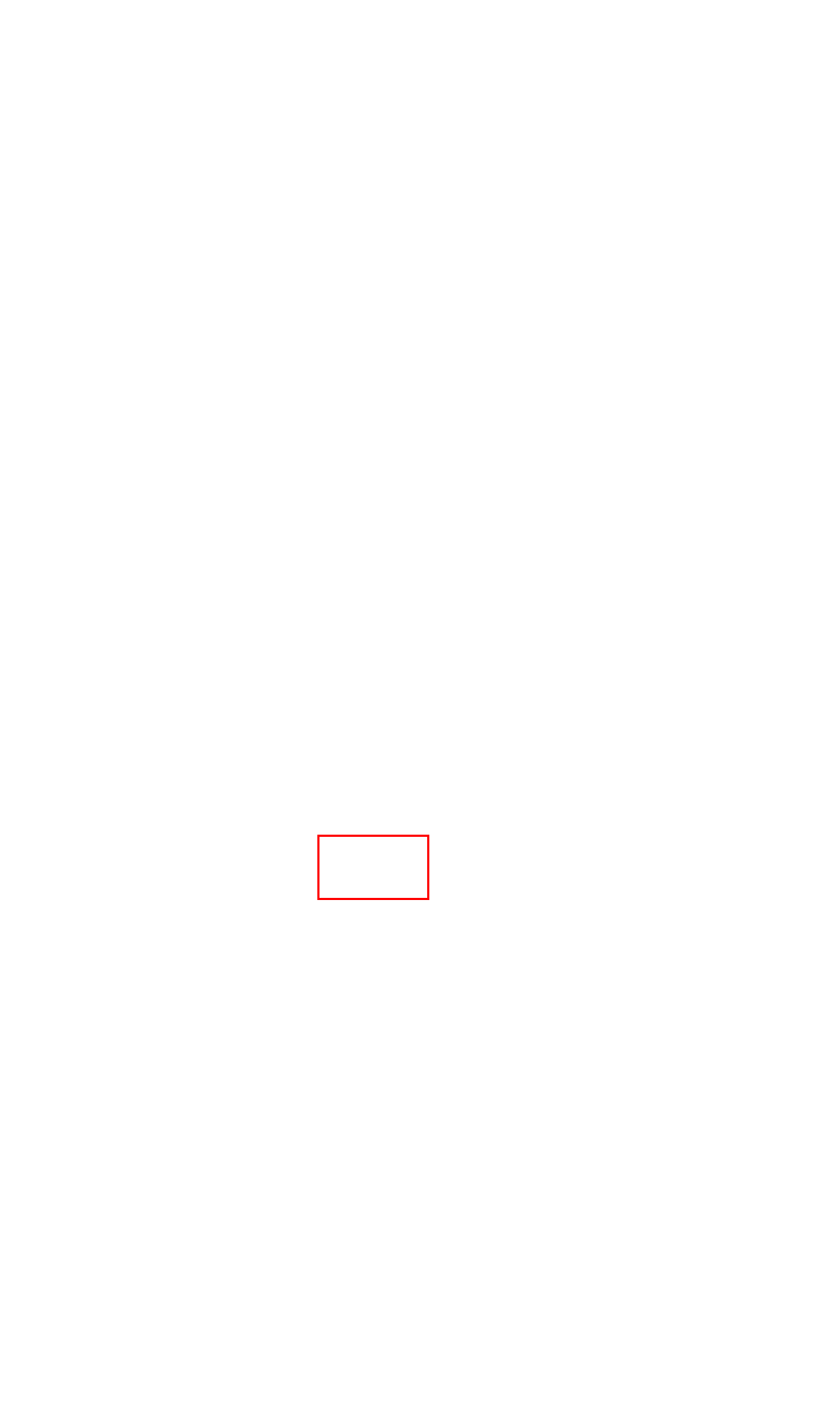You are presented with a screenshot of a webpage that includes a red bounding box around an element. Determine which webpage description best matches the page that results from clicking the element within the red bounding box. Here are the candidates:
A. Privacy Centre | An Information & Insights Company
B. Newsroom TransUnion UK
C. Sitemap | An Information & Insights Company
D. TransUnion UK Business Products & Solutions | An Information & Insights Company
E. Cookie Settings | An Information & Insights Company
F. About TransUnion in the UK | An Information & Insights Company
G. Insights & Events | An Information & Insights Company
H. TransUnion UK | An Information & Insights Company

C